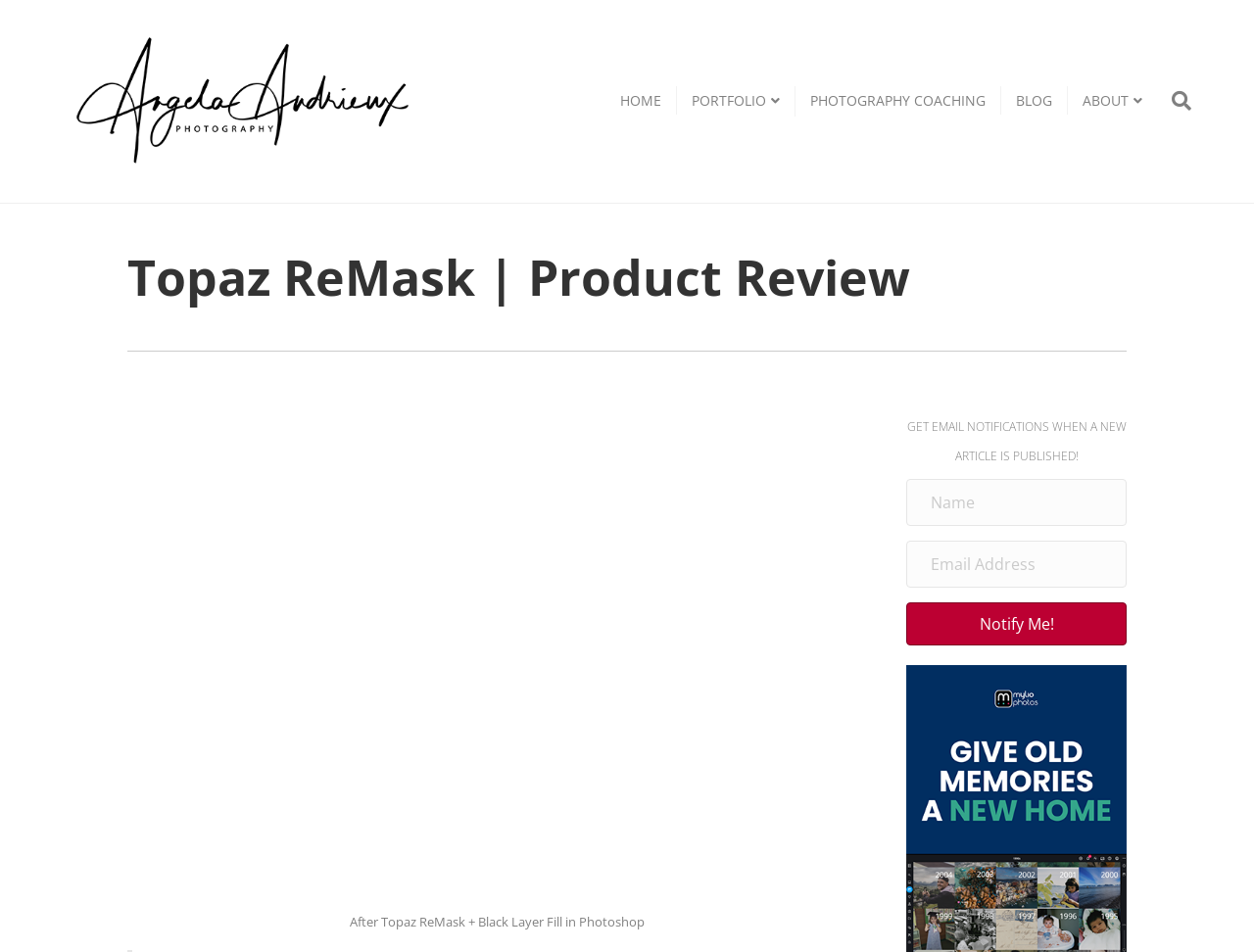Determine the bounding box coordinates of the clickable element necessary to fulfill the instruction: "get notified for new articles". Provide the coordinates as four float numbers within the 0 to 1 range, i.e., [left, top, right, bottom].

[0.723, 0.632, 0.898, 0.678]